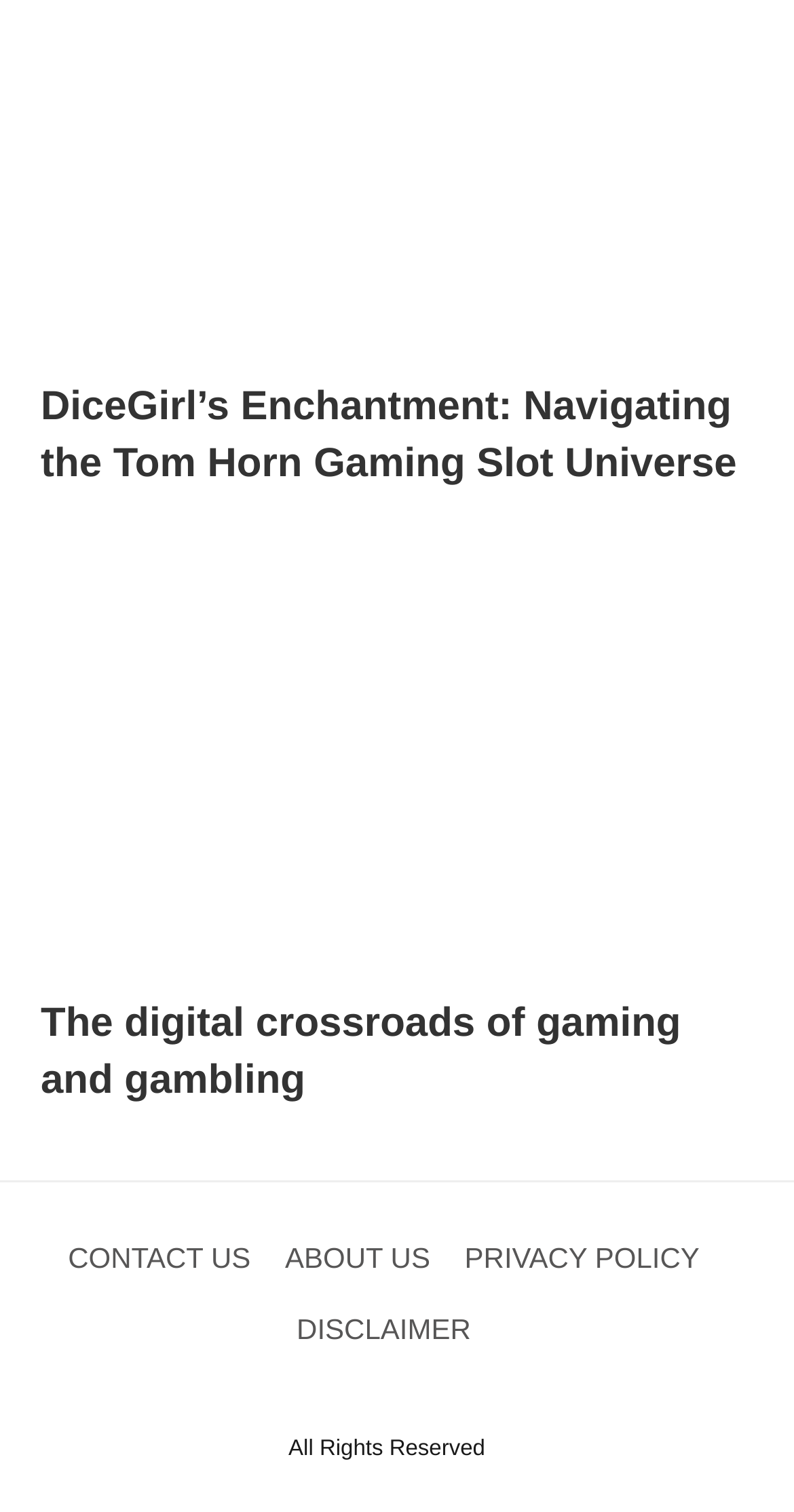How many gaming-related links are on the webpage?
Provide an in-depth and detailed explanation in response to the question.

I searched for links related to gaming and found two links: 'DiceGirl’s Enchantment: Navigating the Tom Horn Gaming Slot Universe' and 'The digital crossroads of gaming and gambling'. Therefore, there are 2 gaming-related links on the webpage.